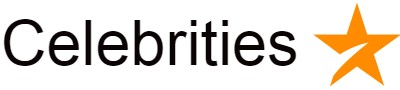What color is the star in the image?
Please elaborate on the answer to the question with detailed information.

The caption explicitly mentions that the star is 'striking orange', which indicates that the star in the image is of orange color.